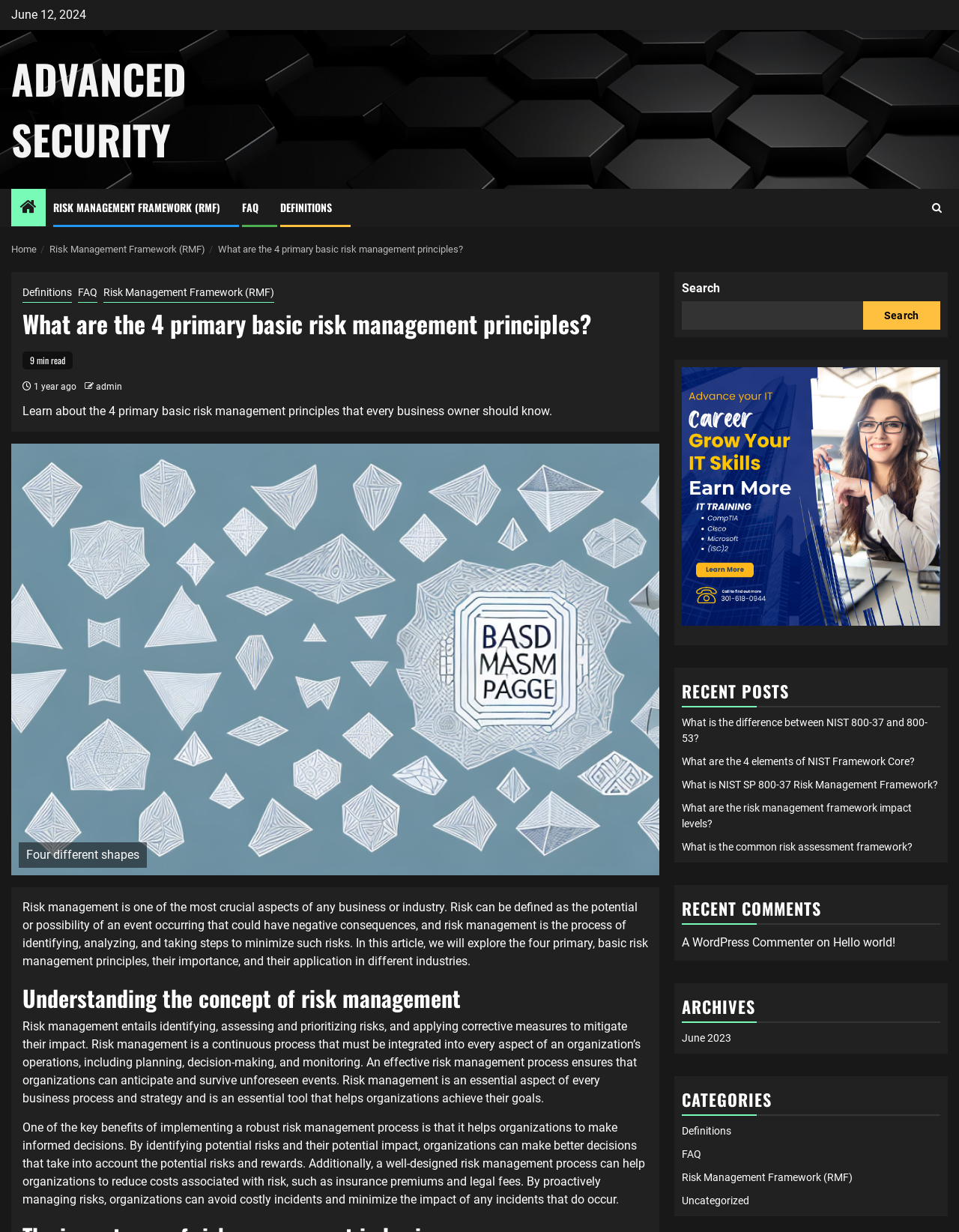Determine the bounding box for the described HTML element: "A WordPress Commenter". Ensure the coordinates are four float numbers between 0 and 1 in the format [left, top, right, bottom].

[0.711, 0.759, 0.848, 0.77]